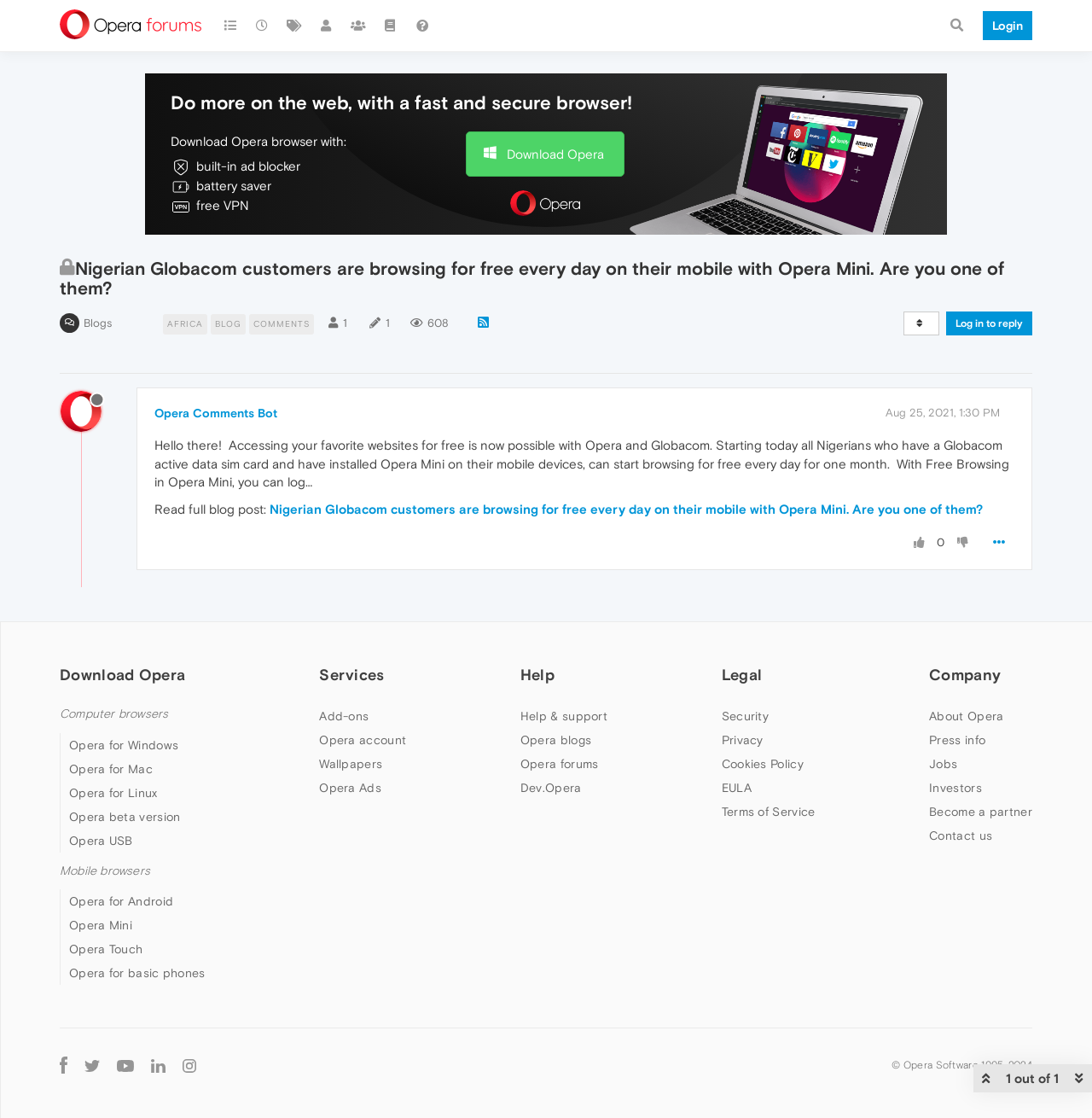Determine the bounding box coordinates of the region I should click to achieve the following instruction: "Check the availability for May 2024". Ensure the bounding box coordinates are four float numbers between 0 and 1, i.e., [left, top, right, bottom].

None